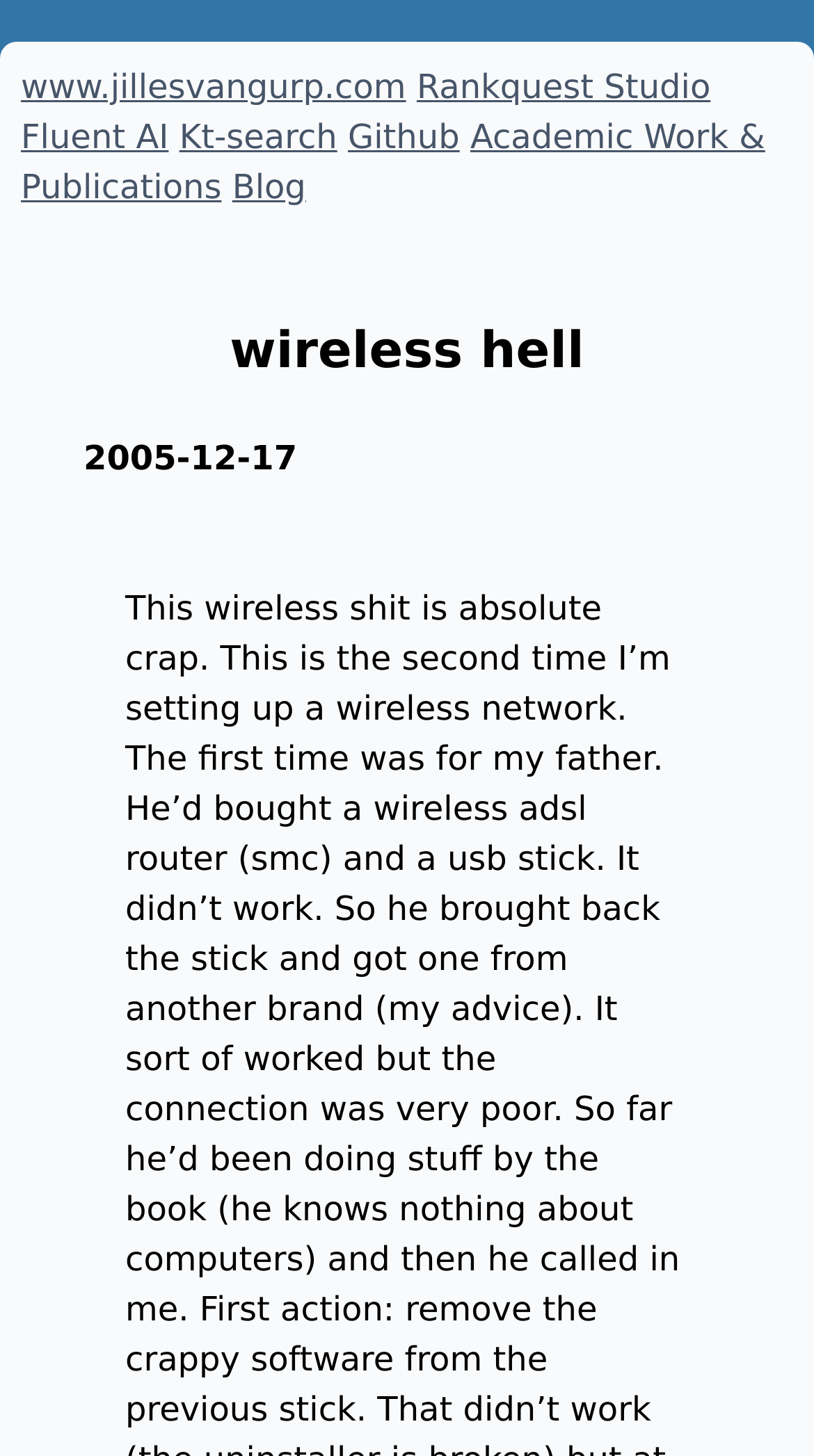Please reply to the following question with a single word or a short phrase:
What is the width of the 'Rankquest Studio' link?

0.361